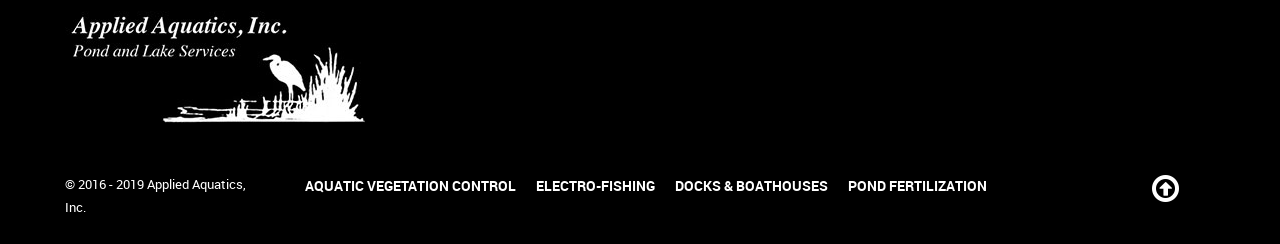What is the range of years mentioned in the copyright text?
From the image, provide a succinct answer in one word or a short phrase.

2016 - 2019